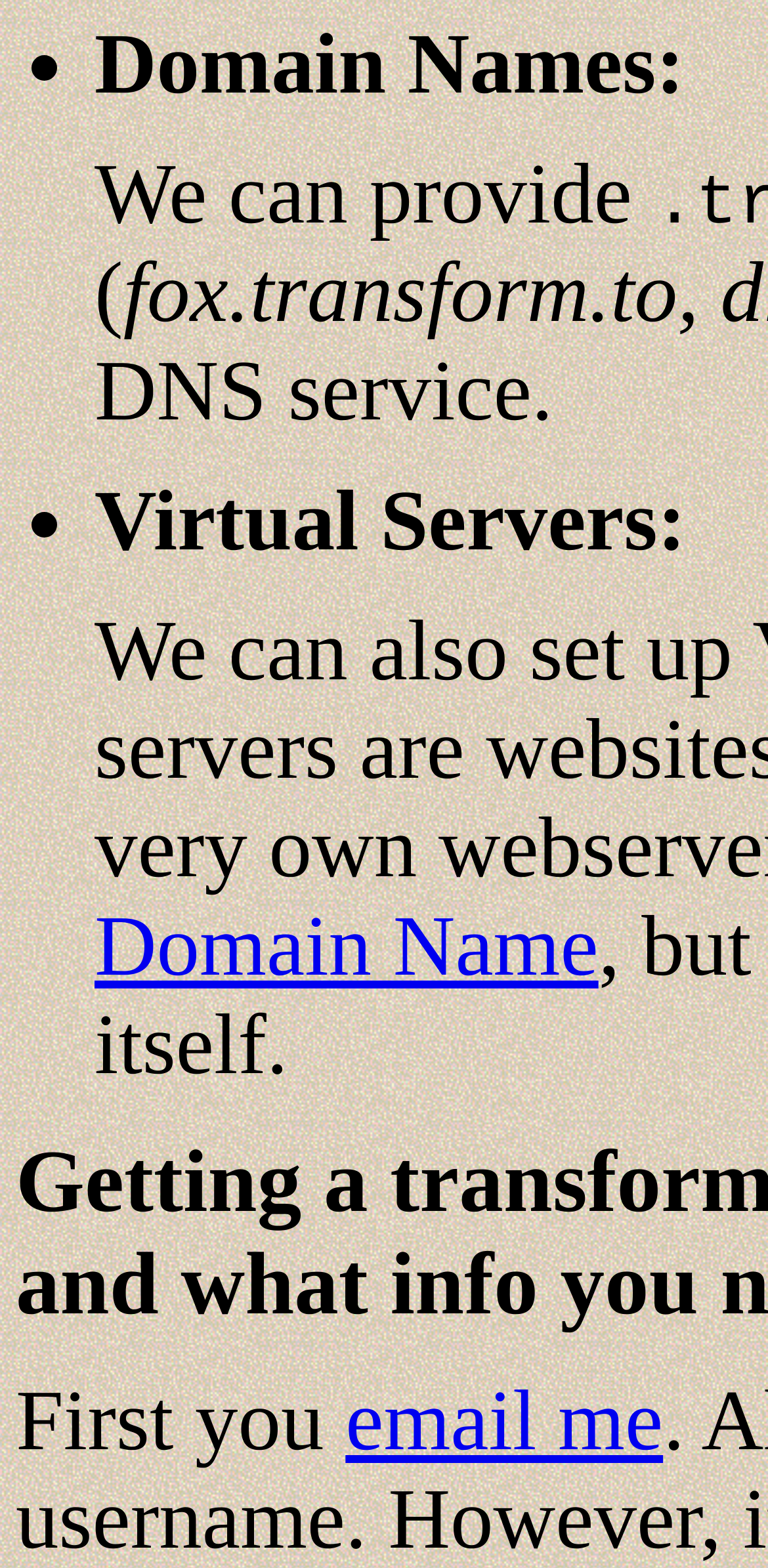Give a one-word or short-phrase answer to the following question: 
How many links are present on the webpage?

2